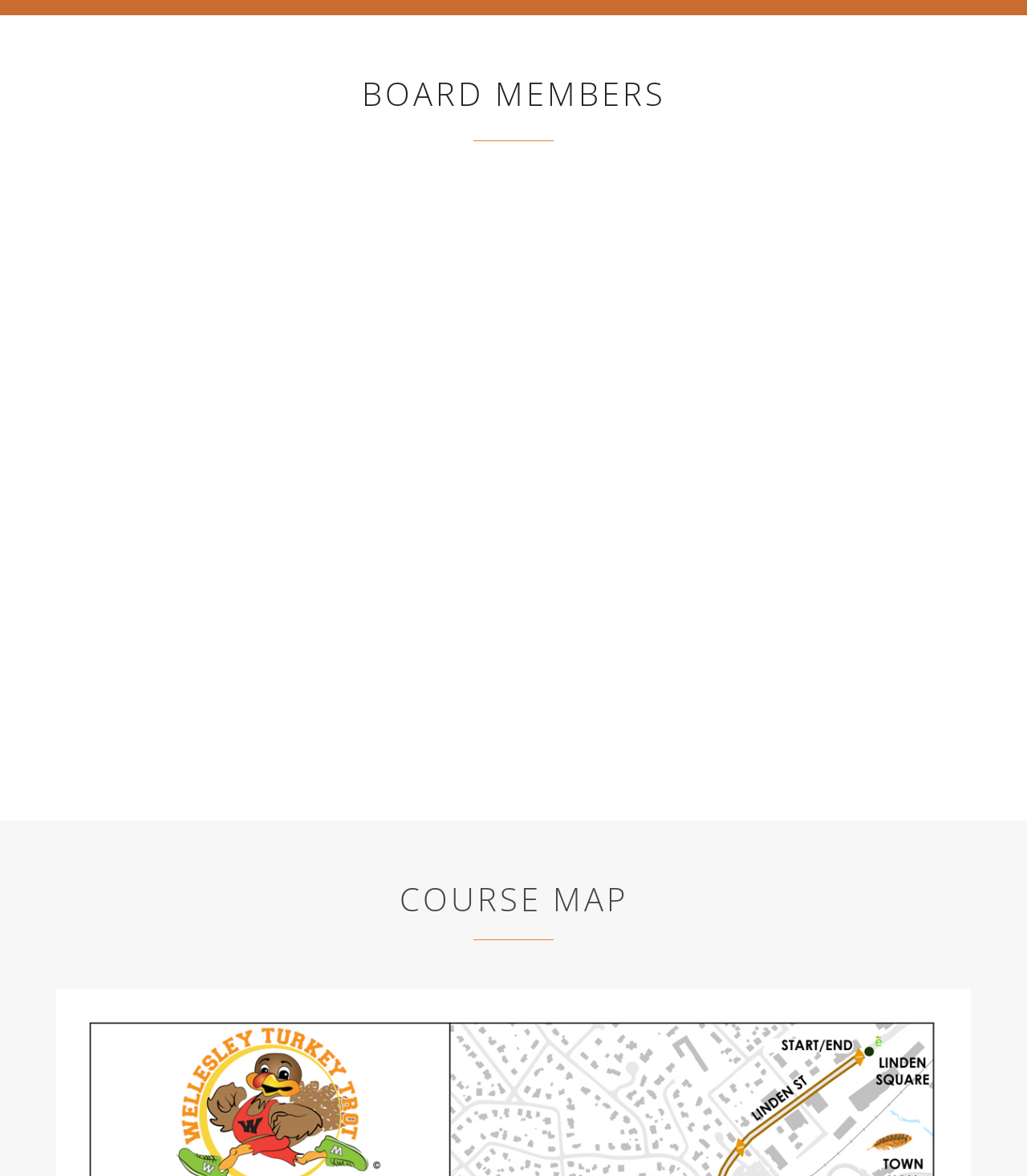What is the name of the section that provides information about the course map?
Using the visual information, answer the question in a single word or phrase.

COURSE MAP